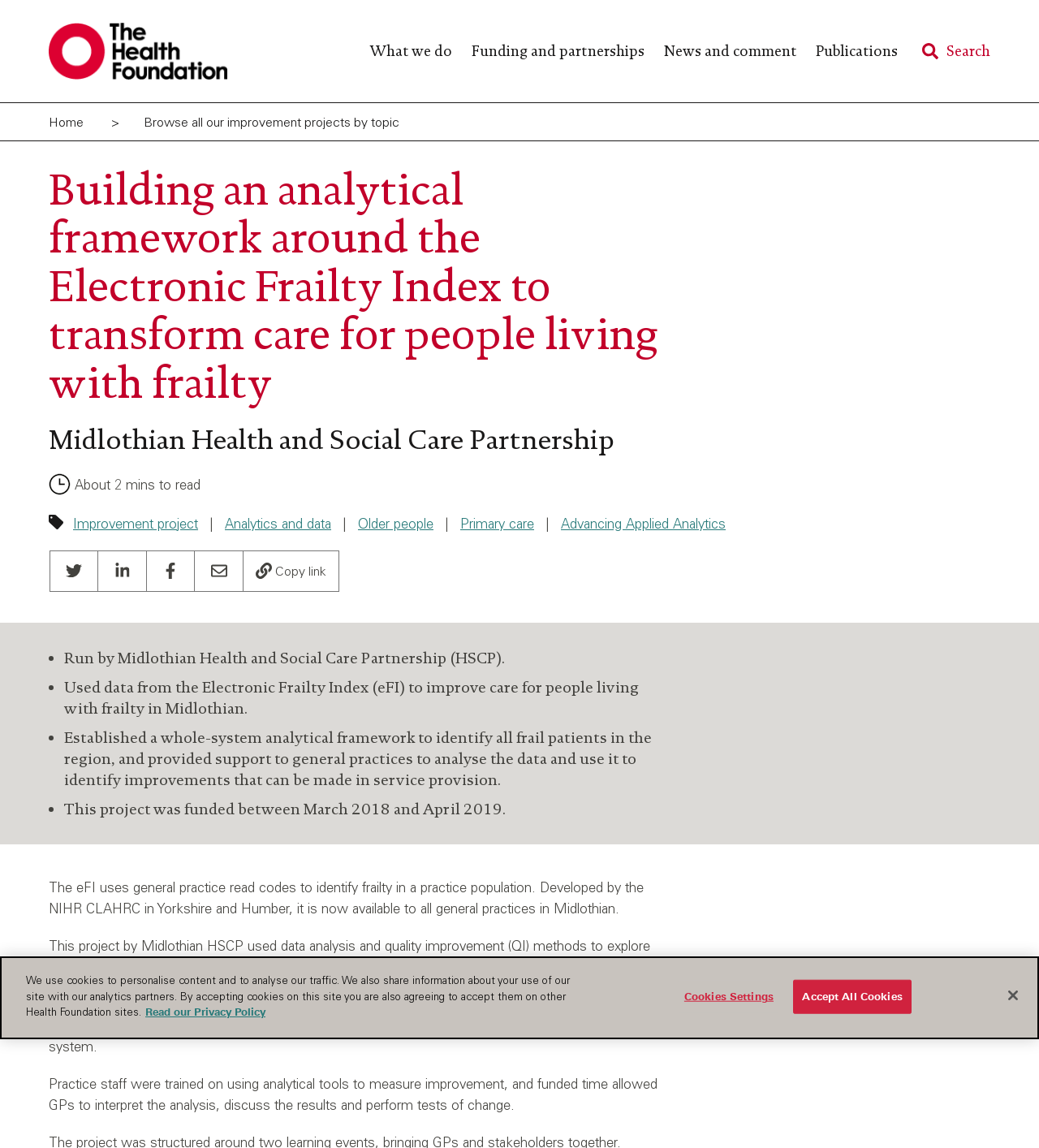What type of data was used in this project?
Answer with a single word or phrase by referring to the visual content.

General practice read codes